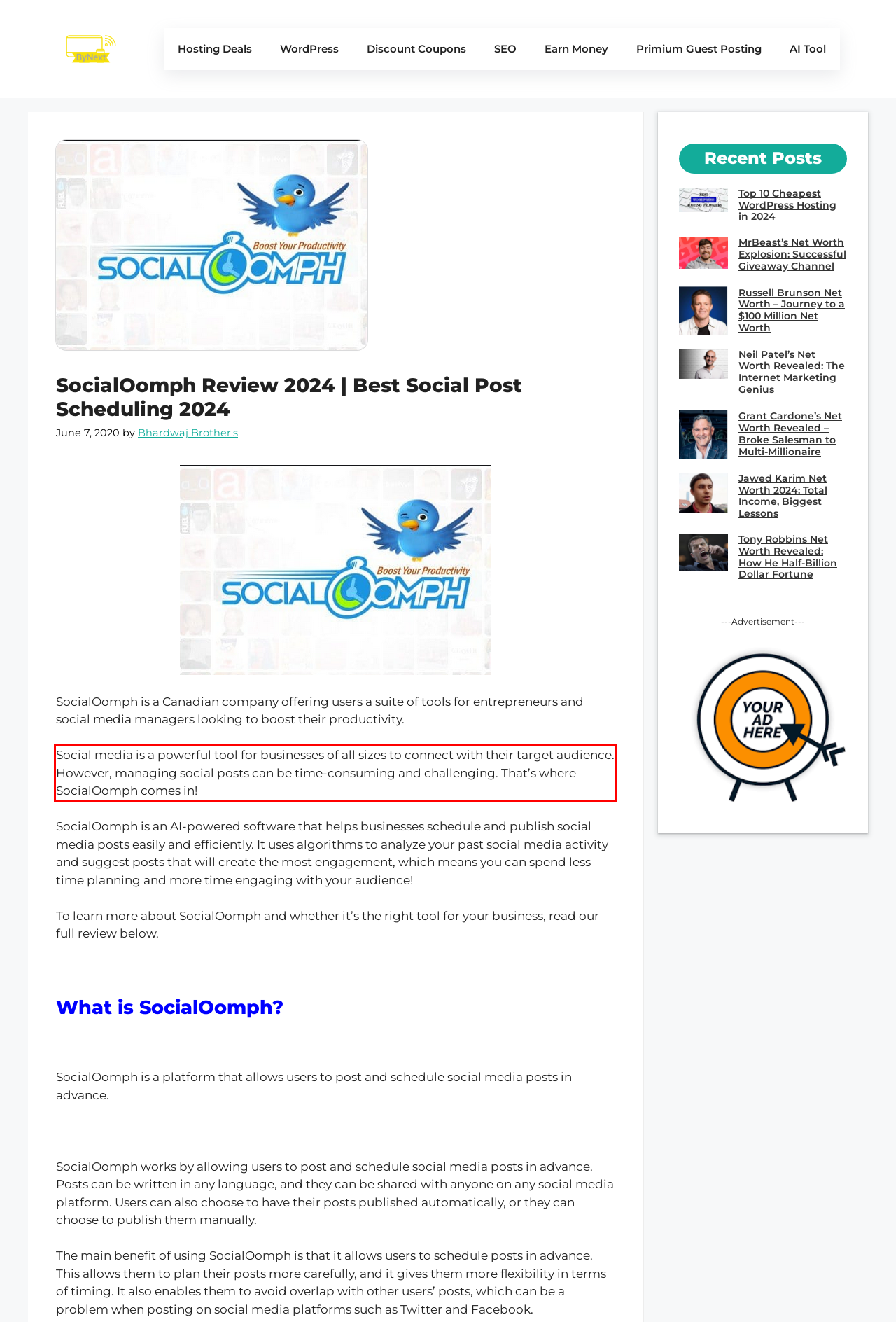Please examine the screenshot of the webpage and read the text present within the red rectangle bounding box.

Social media is a powerful tool for businesses of all sizes to connect with their target audience. However, managing social posts can be time-consuming and challenging. That’s where SocialOomph comes in!